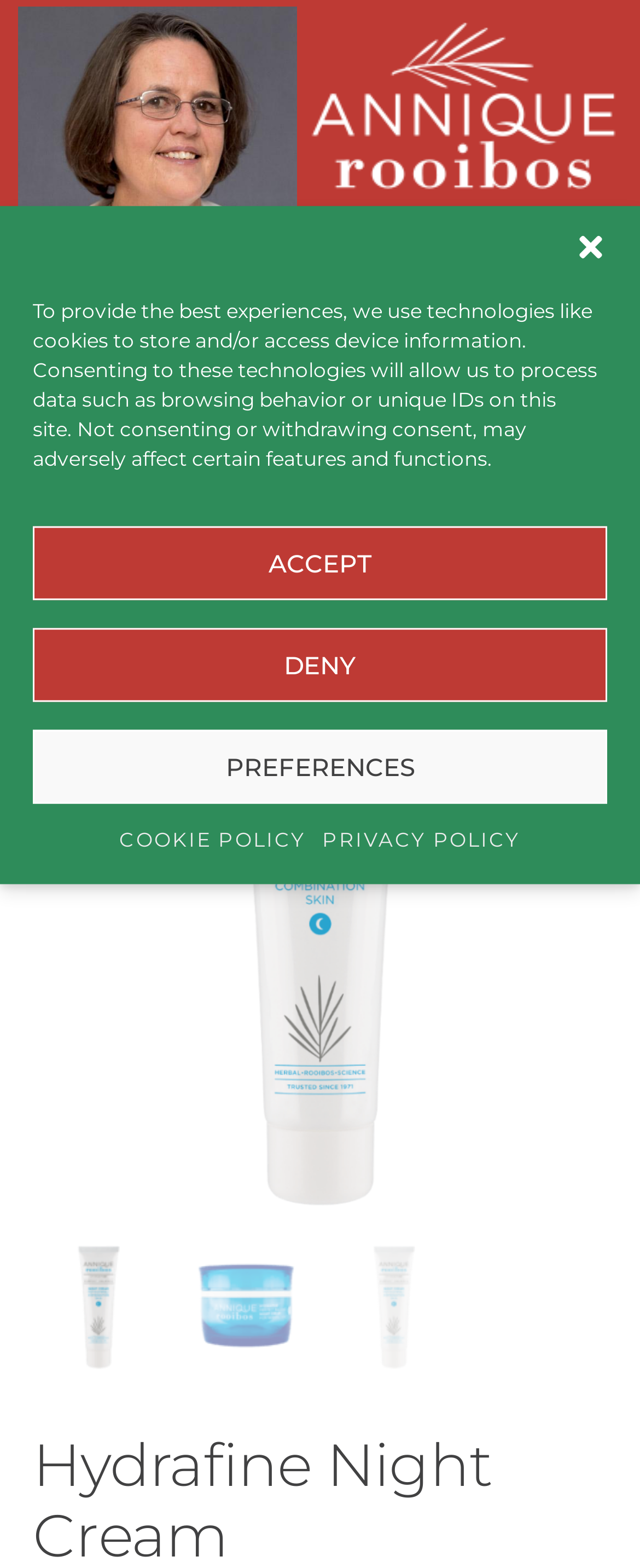Provide the bounding box coordinates of the HTML element described by the text: "Privacy Policy".

[0.504, 0.523, 0.813, 0.548]